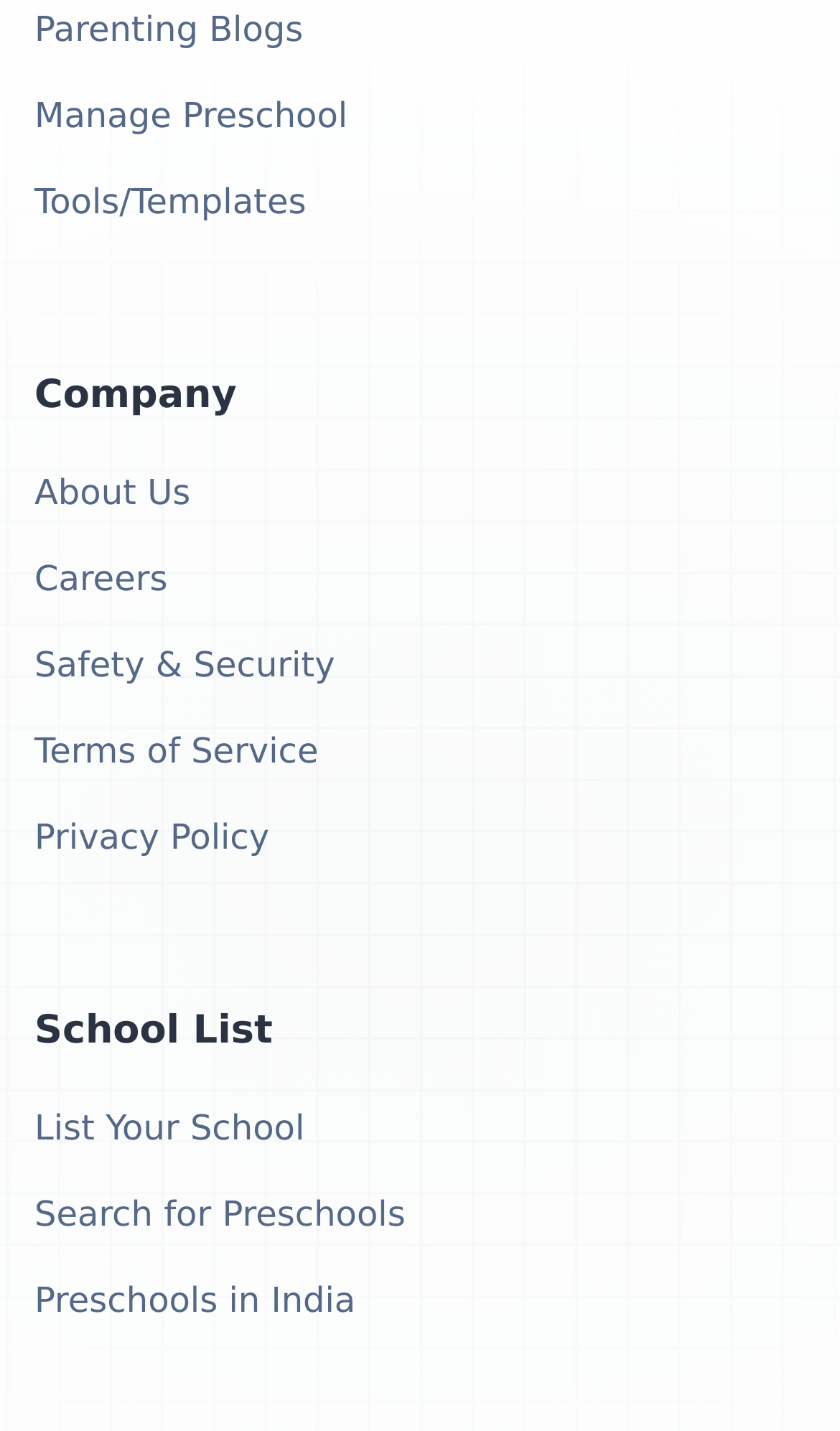Please identify the bounding box coordinates of the area that needs to be clicked to follow this instruction: "List Your School".

[0.041, 0.771, 0.363, 0.807]